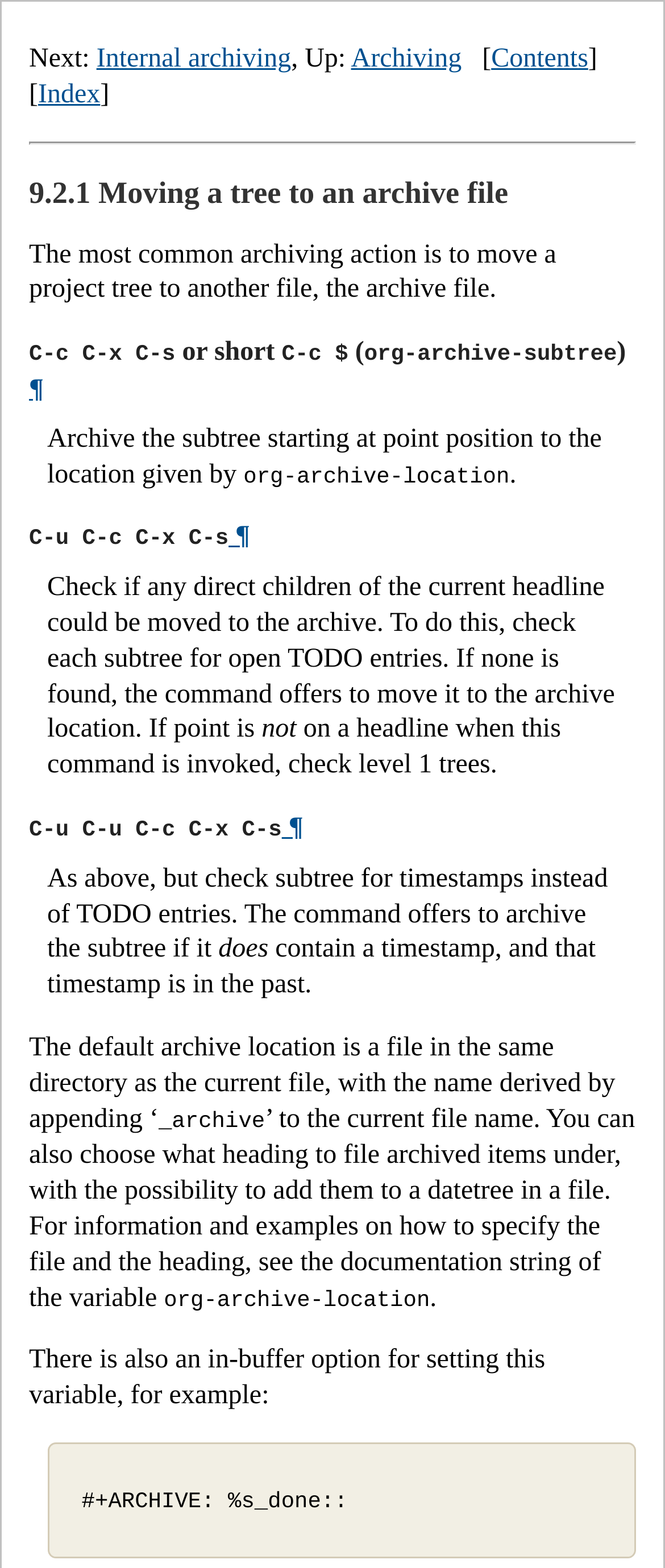Extract the bounding box coordinates of the UI element described: "Internal archiving". Provide the coordinates in the format [left, top, right, bottom] with values ranging from 0 to 1.

[0.145, 0.028, 0.438, 0.047]